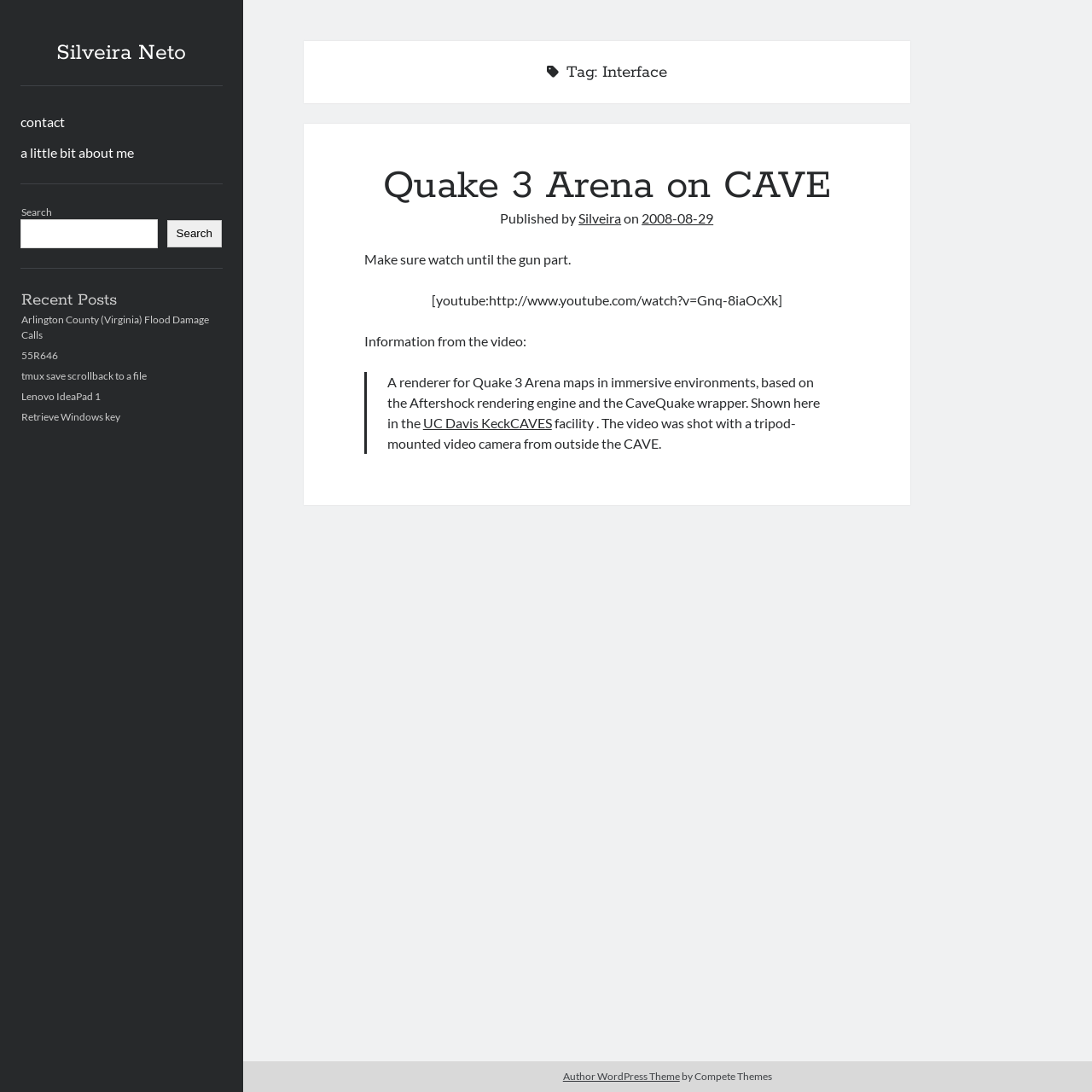Provide the bounding box coordinates for the UI element described in this sentence: "Silveira Neto". The coordinates should be four float values between 0 and 1, i.e., [left, top, right, bottom].

[0.052, 0.036, 0.171, 0.061]